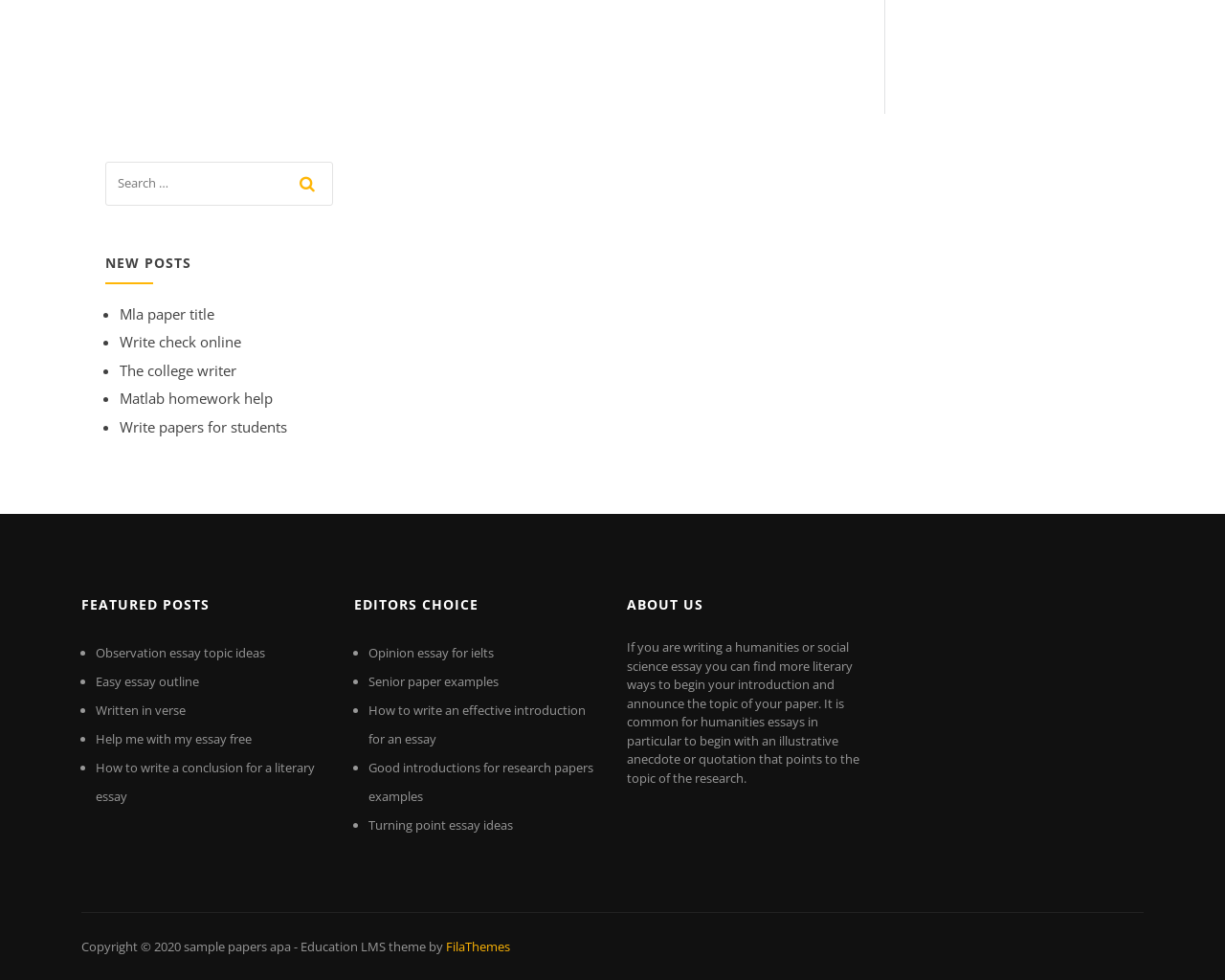Please find and report the bounding box coordinates of the element to click in order to perform the following action: "search for a topic". The coordinates should be expressed as four float numbers between 0 and 1, in the format [left, top, right, bottom].

[0.086, 0.165, 0.271, 0.22]